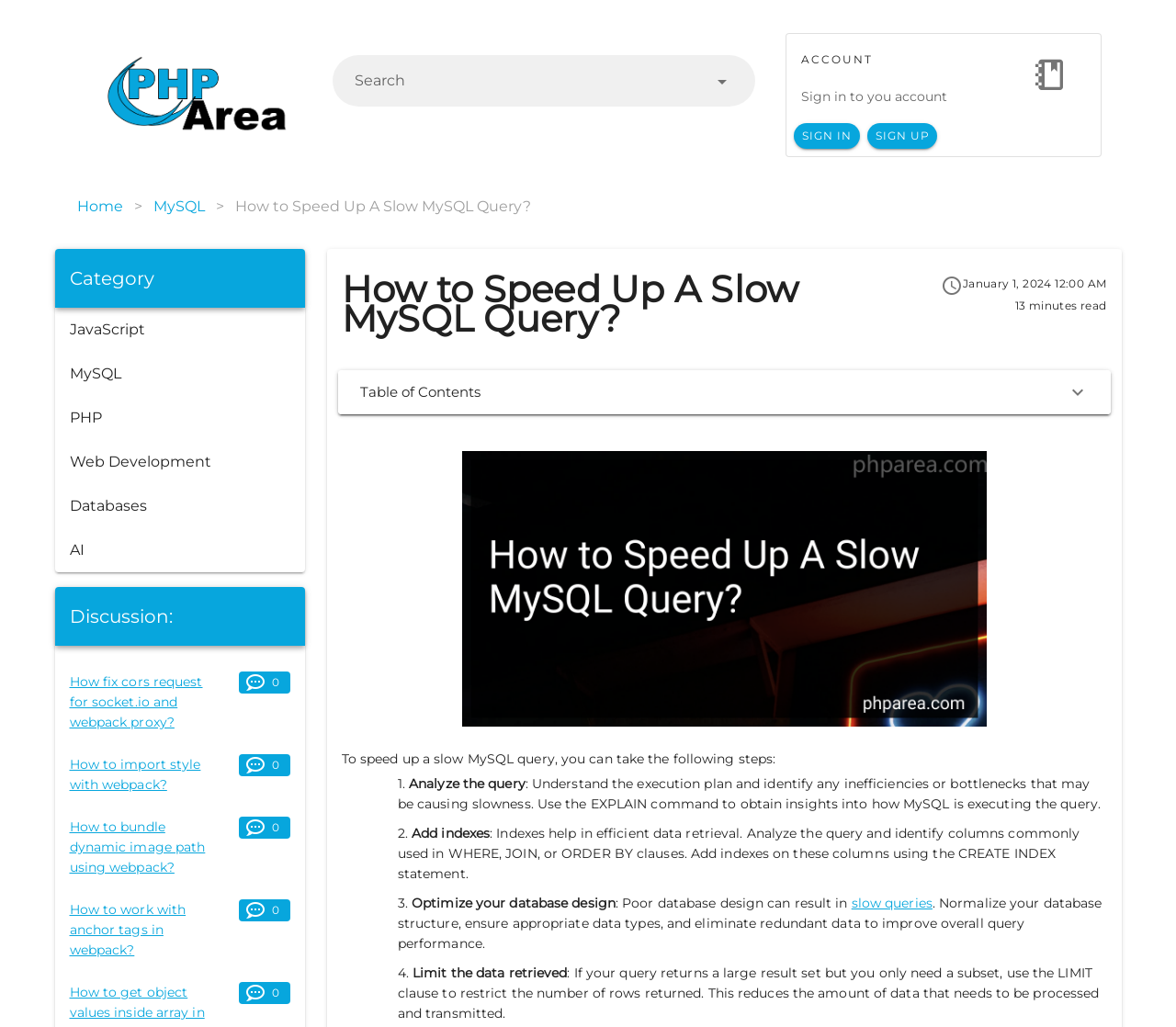Given the webpage screenshot, identify the bounding box of the UI element that matches this description: "Jamaica".

None